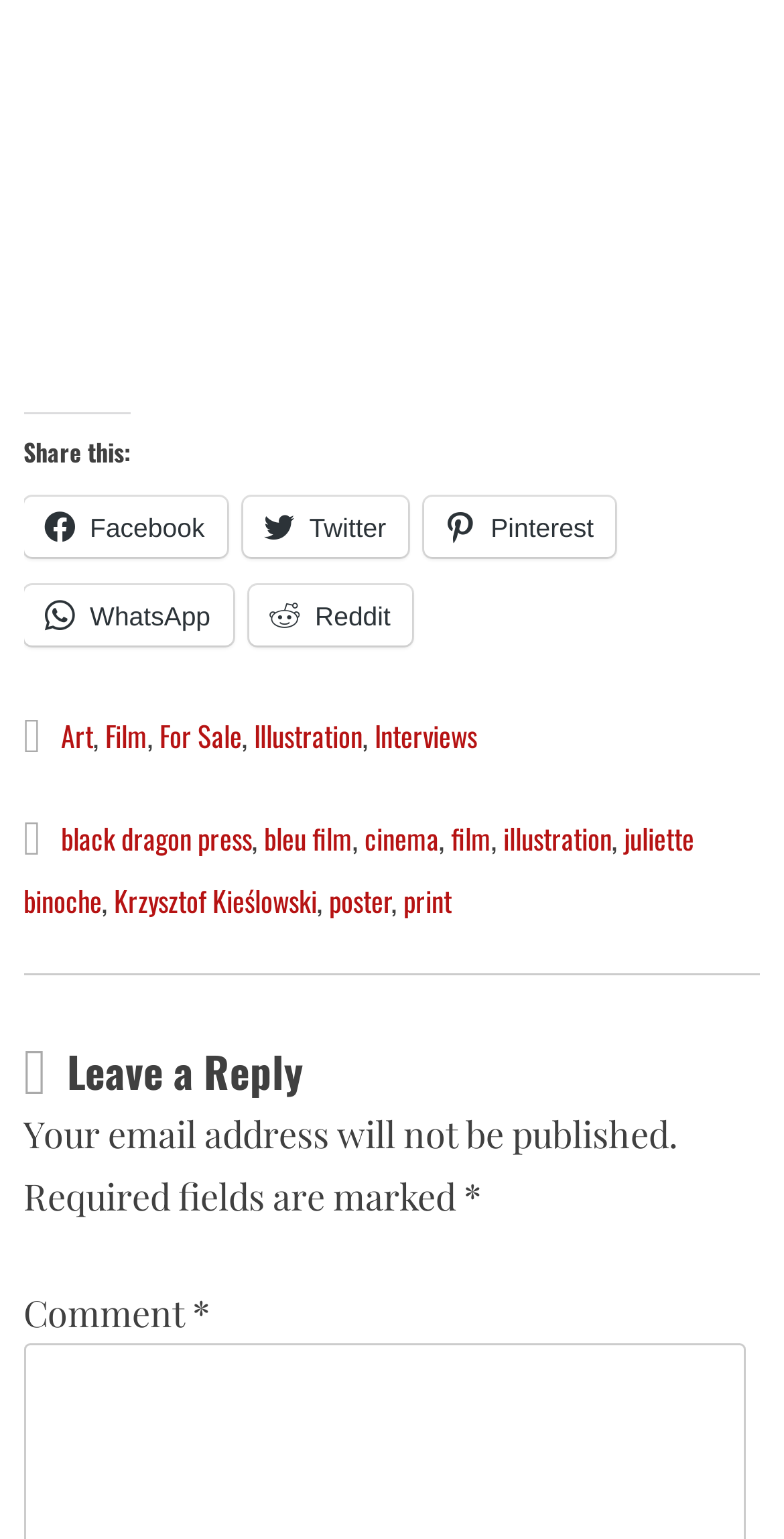Please determine the bounding box coordinates of the element to click in order to execute the following instruction: "Visit the Interviews page". The coordinates should be four float numbers between 0 and 1, specified as [left, top, right, bottom].

[0.478, 0.463, 0.609, 0.491]